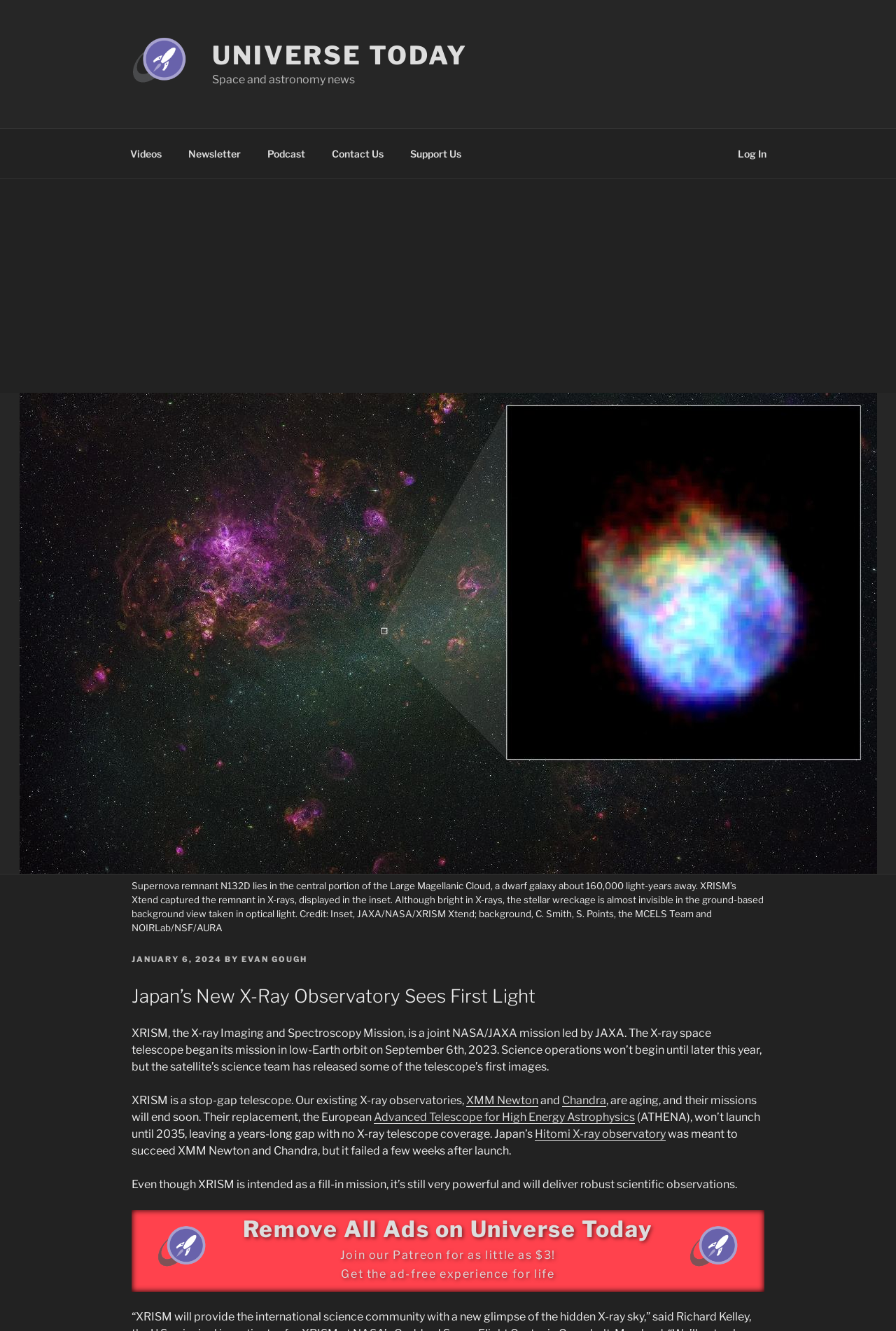Give a short answer to this question using one word or a phrase:
What is the name of the dwarf galaxy where the supernova remnant is located?

Large Magellanic Cloud